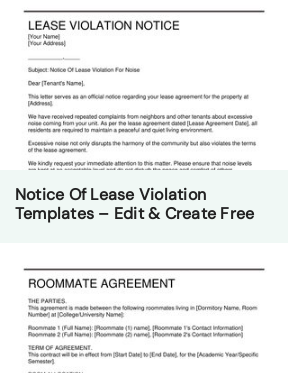Answer the question in a single word or phrase:
What is the 'Roommate Agreement' section for?

For roommates living together